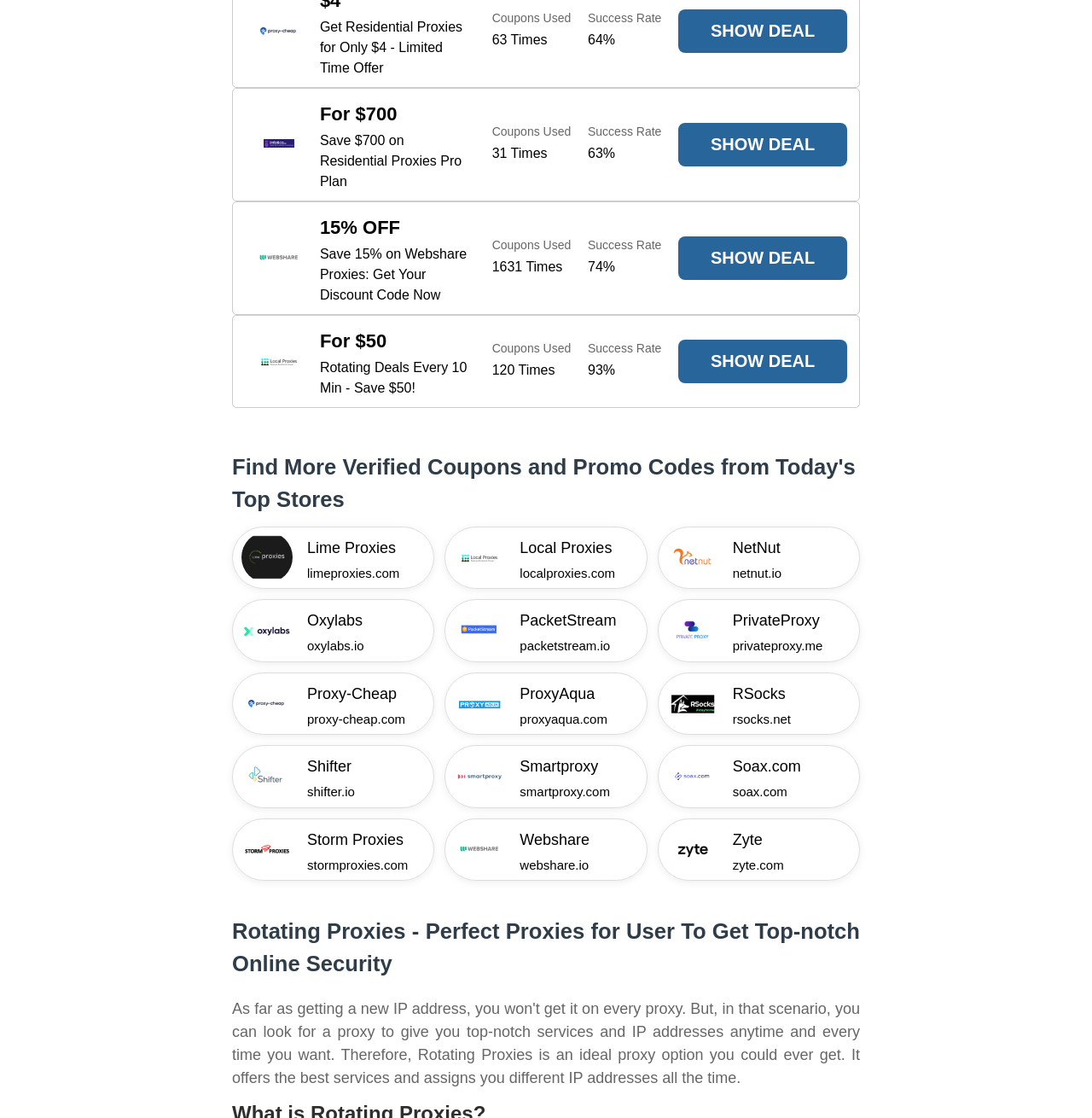Can you find the bounding box coordinates for the UI element given this description: "PacketStream"? Provide the coordinates as four float numbers between 0 and 1: [left, top, right, bottom].

[0.476, 0.544, 0.578, 0.566]